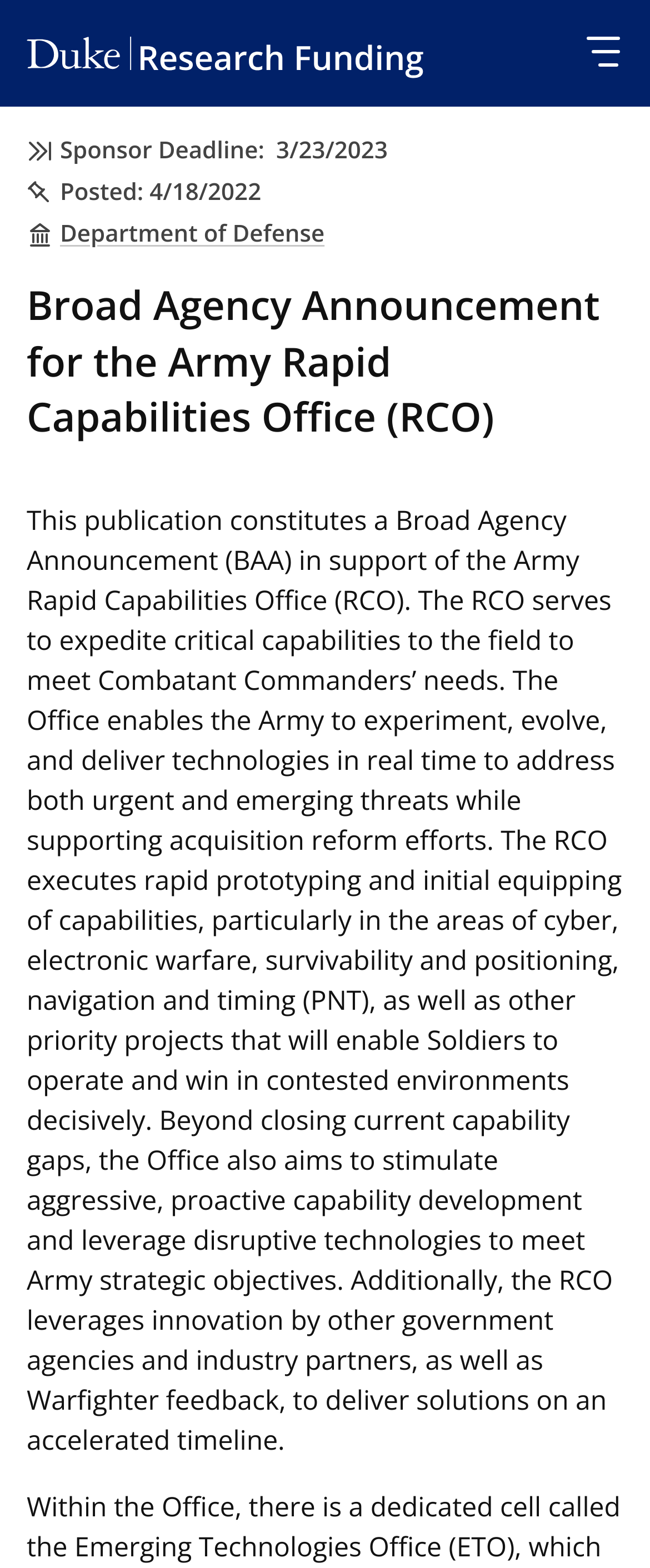Refer to the image and provide an in-depth answer to the question: 
What is the deadline for the sponsor?

I found the answer by looking at the 'Sponsor Deadline' section, which is located below the 'Menu' button and above the 'Posted' date. The deadline is displayed as a time element with the value '3/23/2023'.